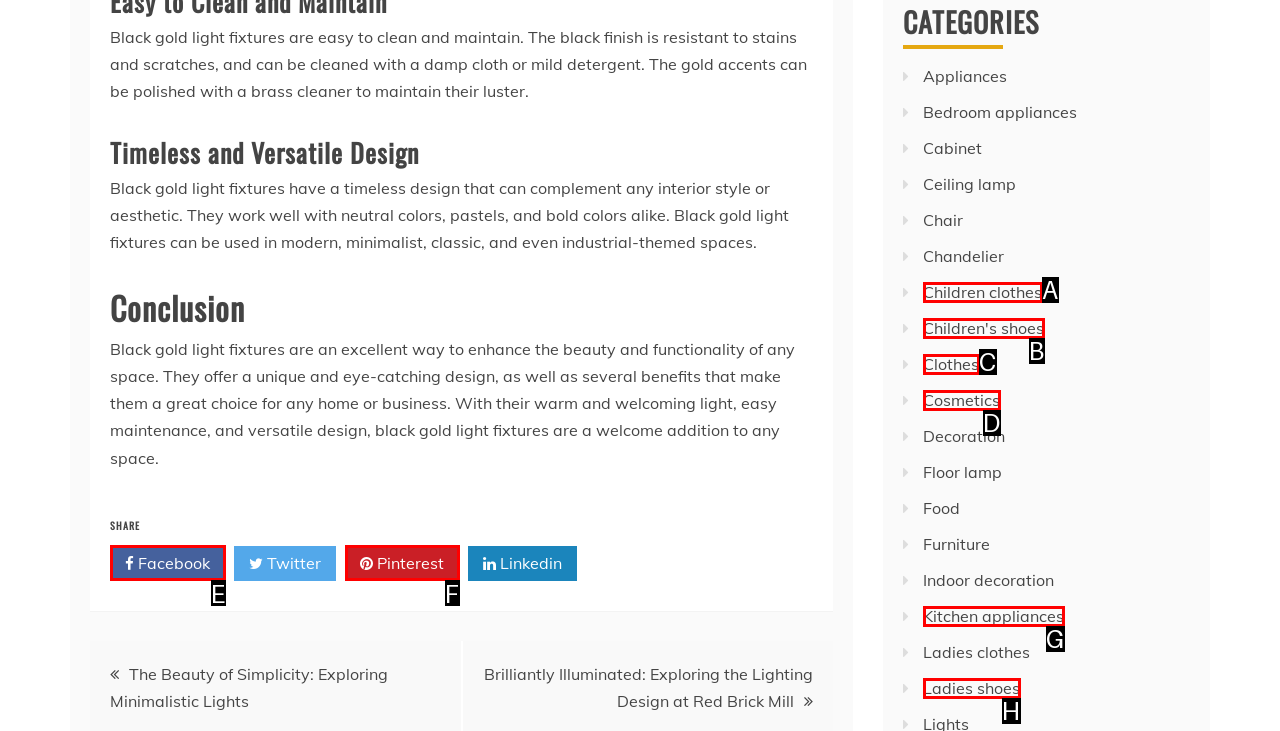Choose the option that aligns with the description: By Shane Barker
Respond with the letter of the chosen option directly.

None